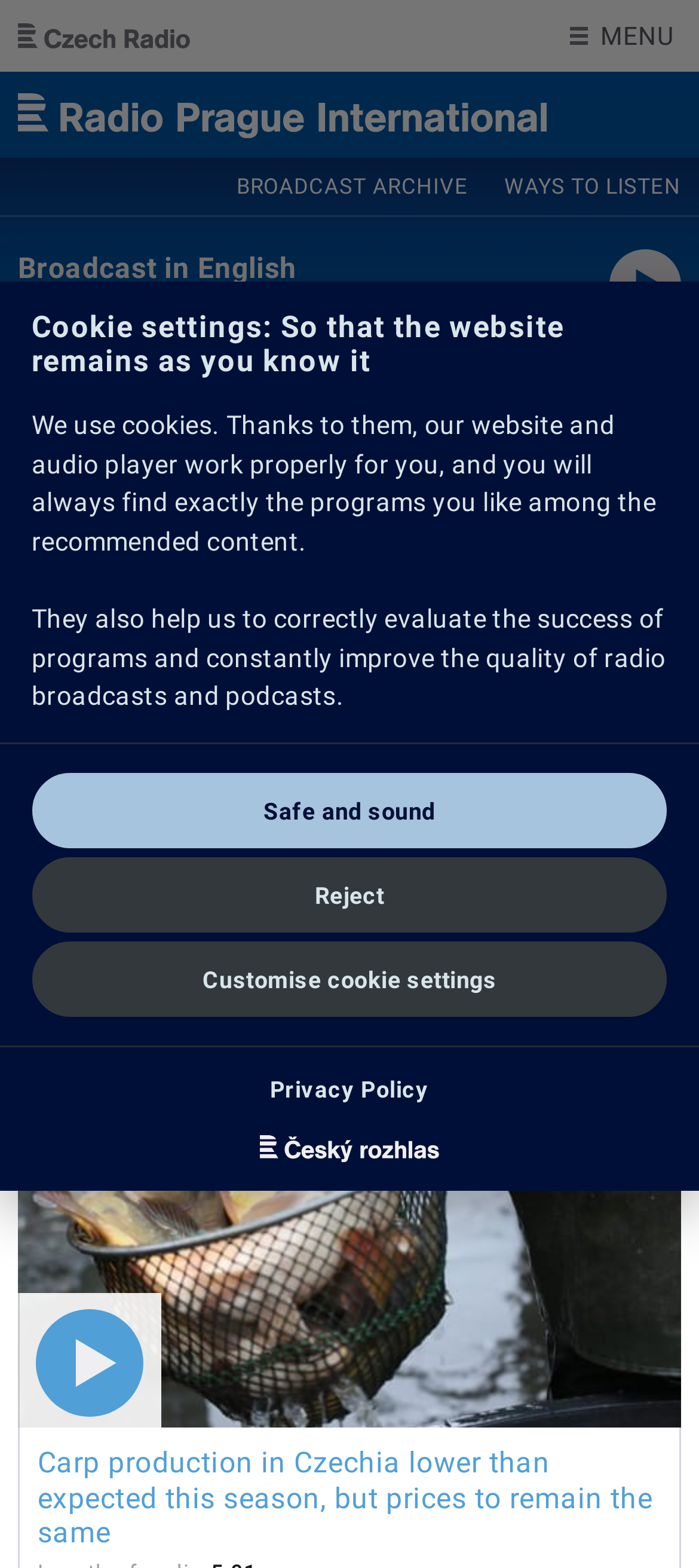Please identify the bounding box coordinates of where to click in order to follow the instruction: "Click the 'Skip to main content' link".

[0.0, 0.0, 0.399, 0.001]